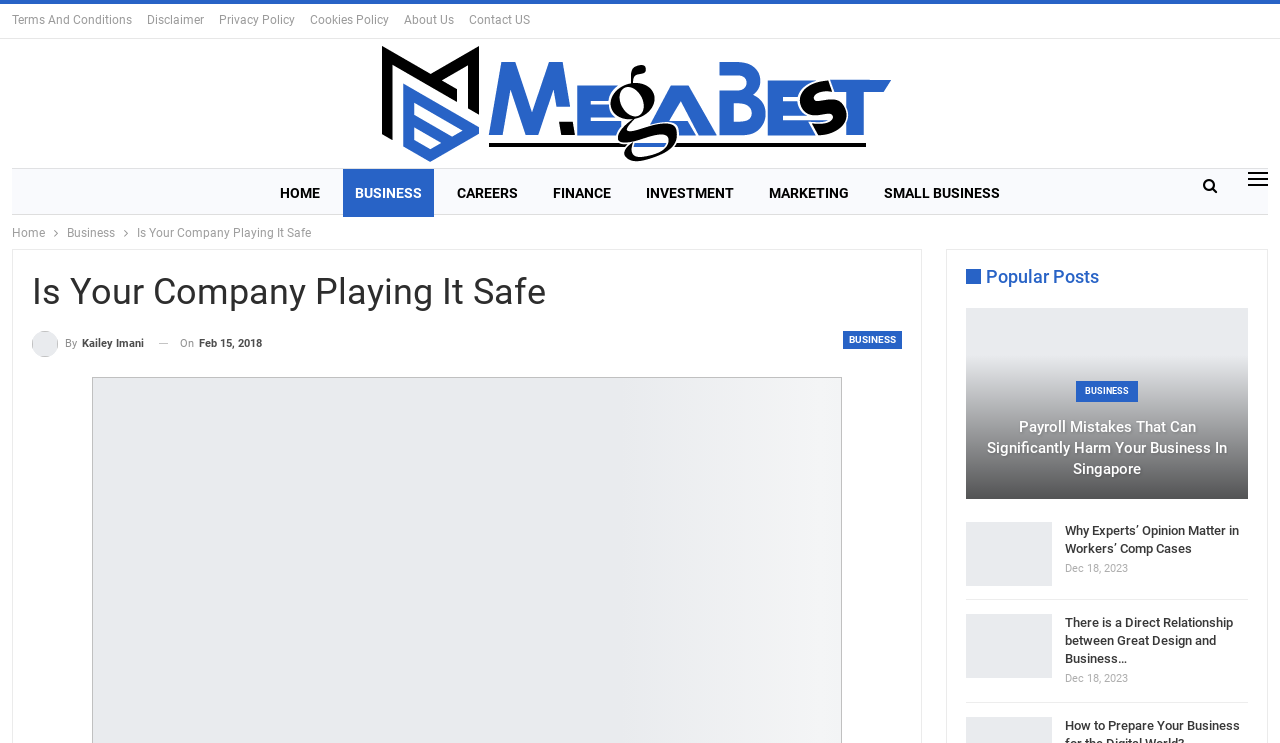Please give a one-word or short phrase response to the following question: 
What is the category of the article 'Payroll Mistakes That Can Significantly Harm Your Business In Singapore'?

BUSINESS